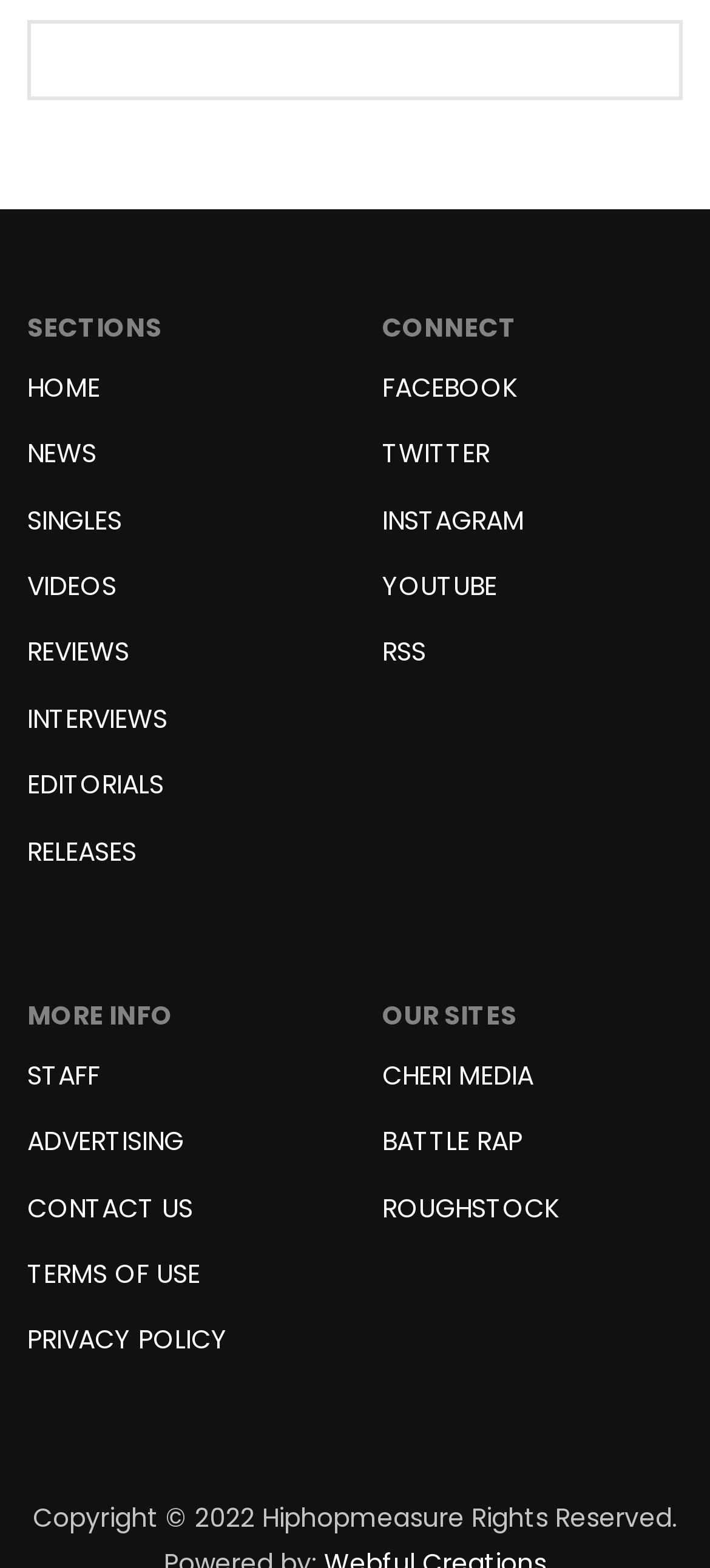Please locate the bounding box coordinates of the element's region that needs to be clicked to follow the instruction: "connect with facebook". The bounding box coordinates should be provided as four float numbers between 0 and 1, i.e., [left, top, right, bottom].

[0.538, 0.235, 0.728, 0.266]